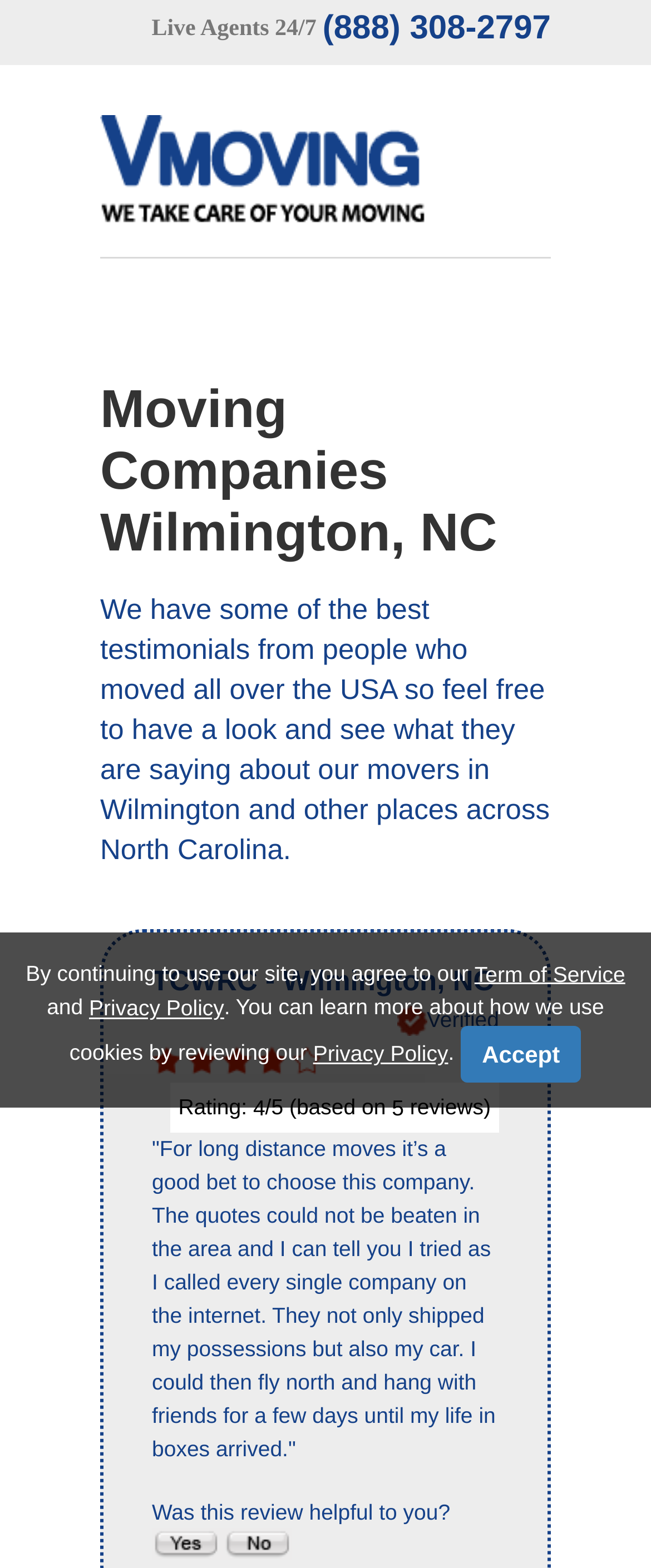Please give a succinct answer using a single word or phrase:
What is the phone number of the moving company?

(888) 308-2797